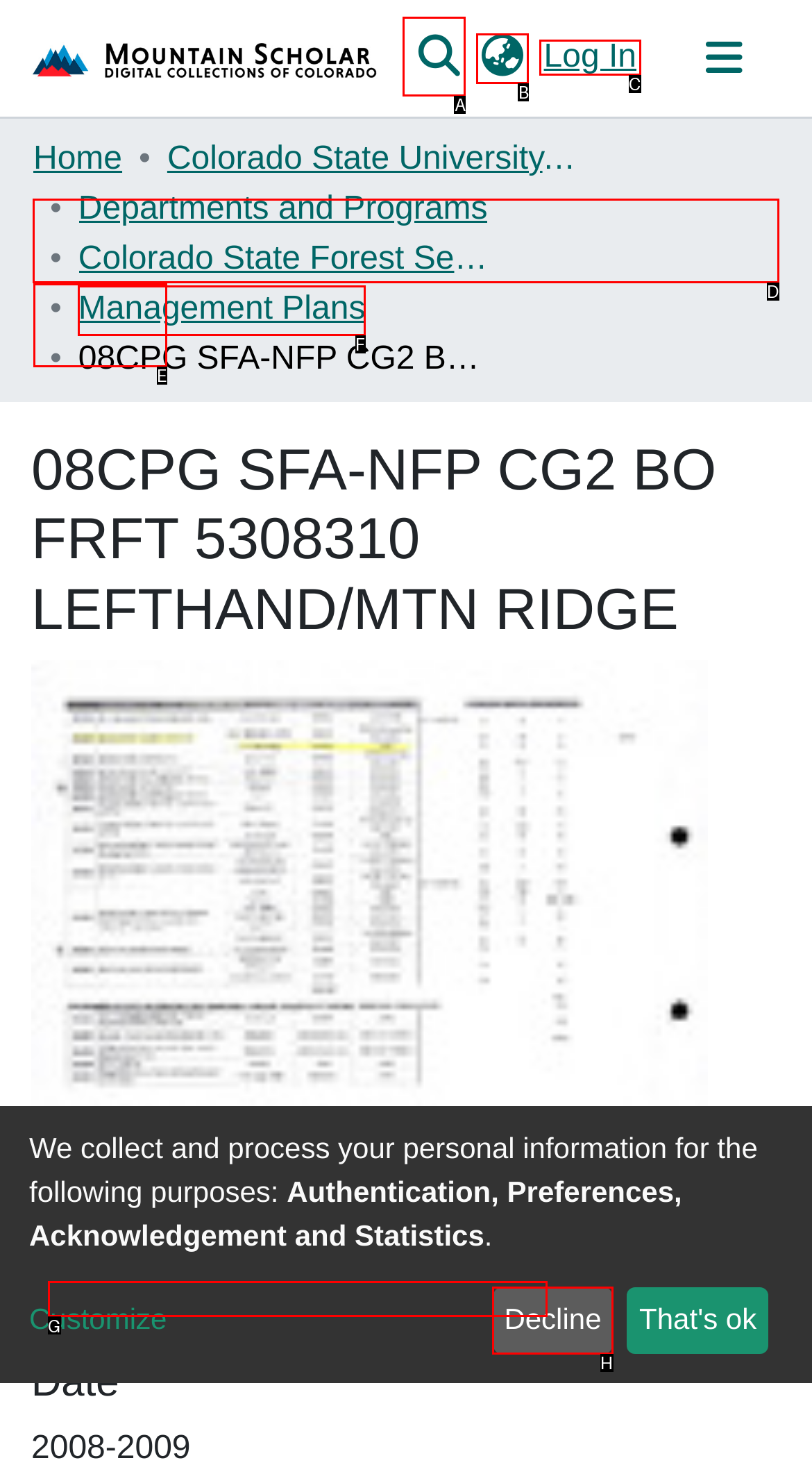Determine the letter of the element to click to accomplish this task: Browse Mountain Scholar. Respond with the letter.

D